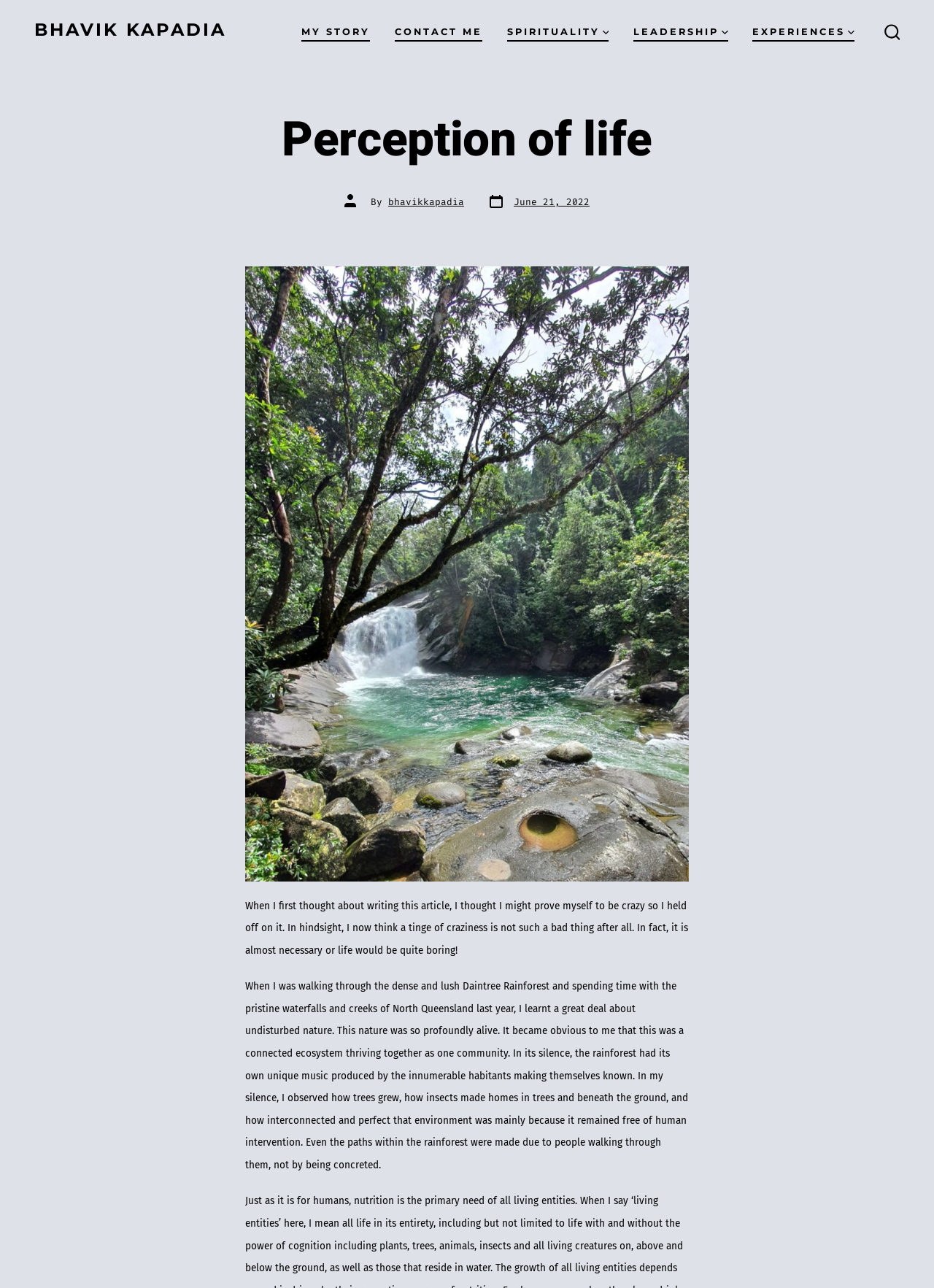Pinpoint the bounding box coordinates of the clickable element to carry out the following instruction: "Visit the MY STORY page."

[0.323, 0.017, 0.396, 0.034]